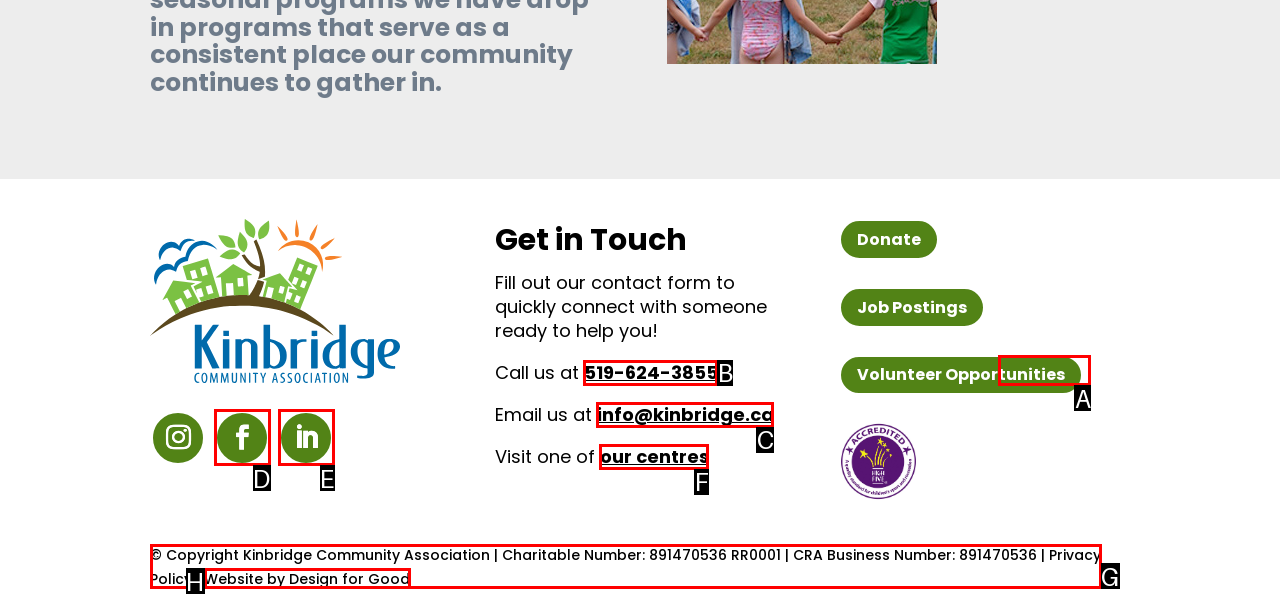Tell me which letter corresponds to the UI element that will allow you to View the Evite Summer Kickoff Festival image. Answer with the letter directly.

None